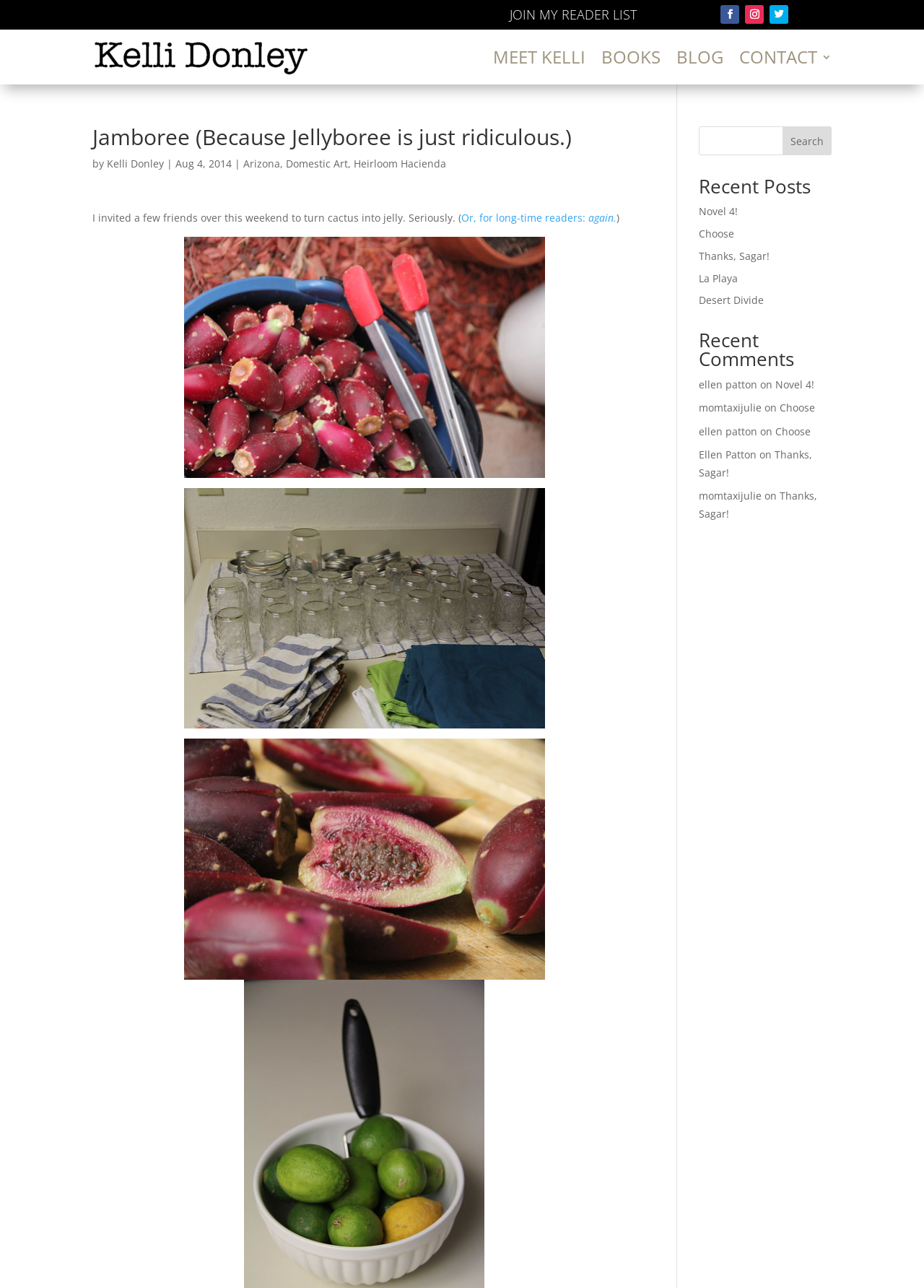Determine and generate the text content of the webpage's headline.

Jamboree (Because Jellyboree is just ridiculous.)